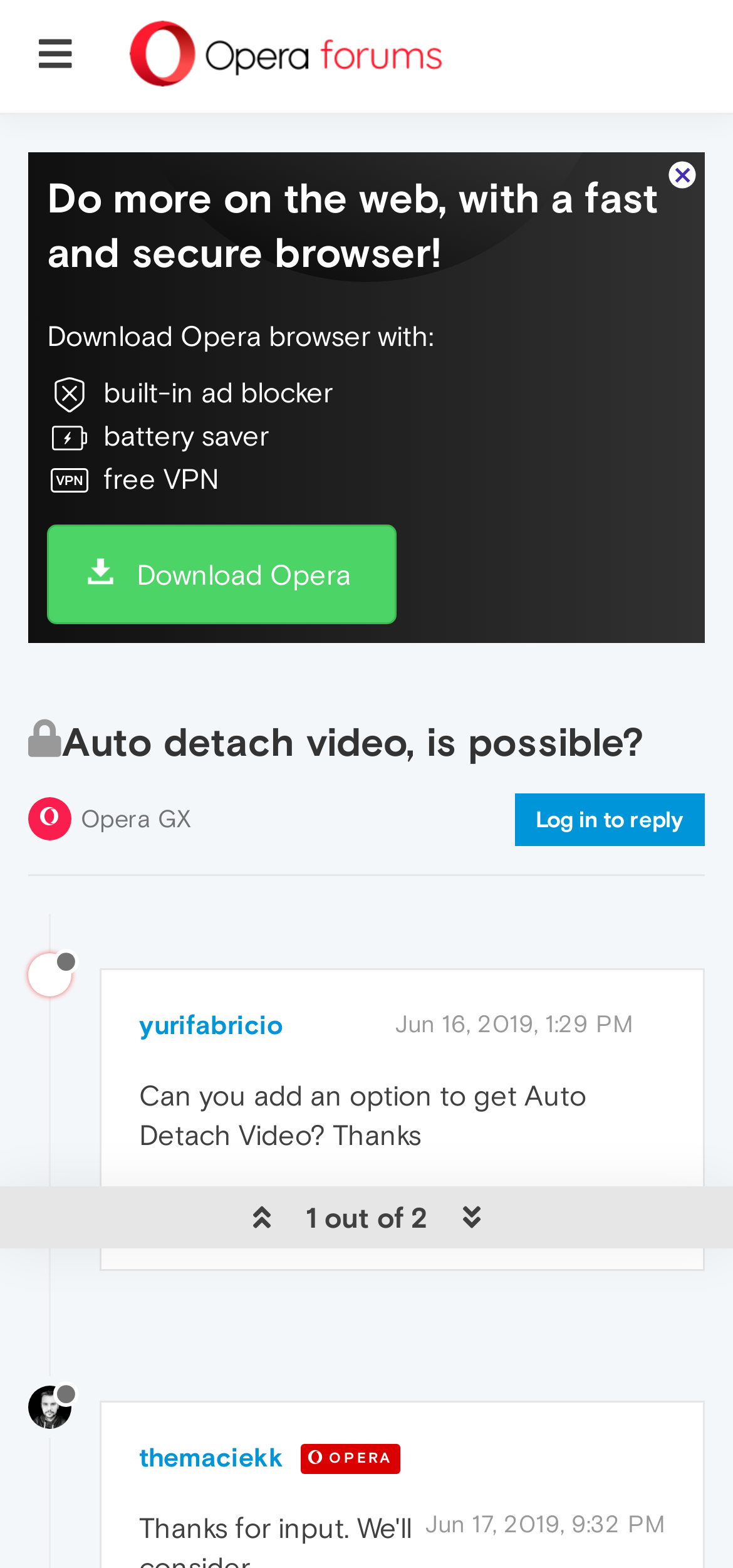Identify the bounding box coordinates for the UI element described as follows: yurifabricio. Use the format (top-left x, top-left y, bottom-right x, bottom-right y) and ensure all values are floating point numbers between 0 and 1.

[0.19, 0.644, 0.387, 0.663]